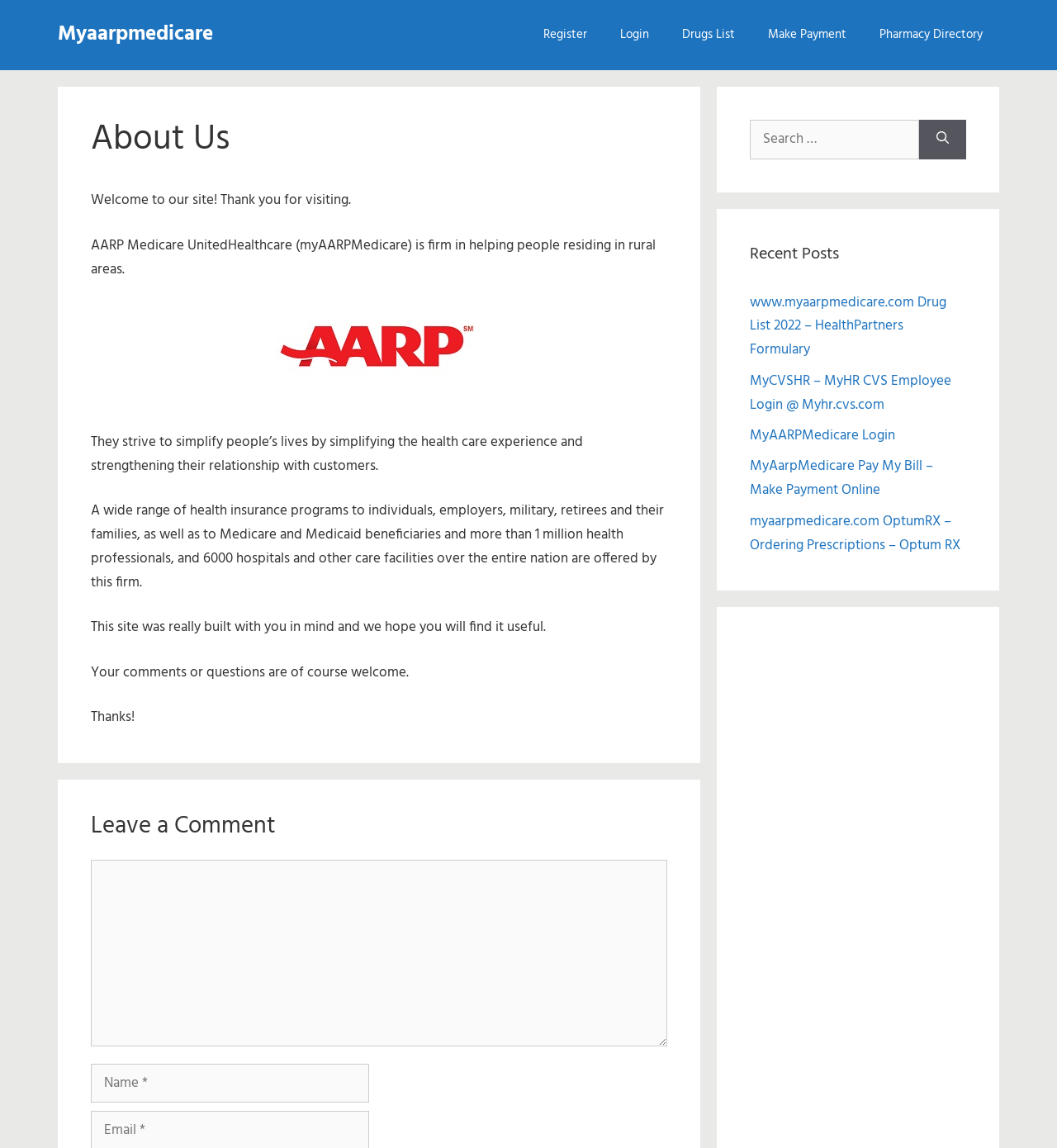Identify the bounding box coordinates of the specific part of the webpage to click to complete this instruction: "Leave a comment".

[0.086, 0.749, 0.631, 0.911]